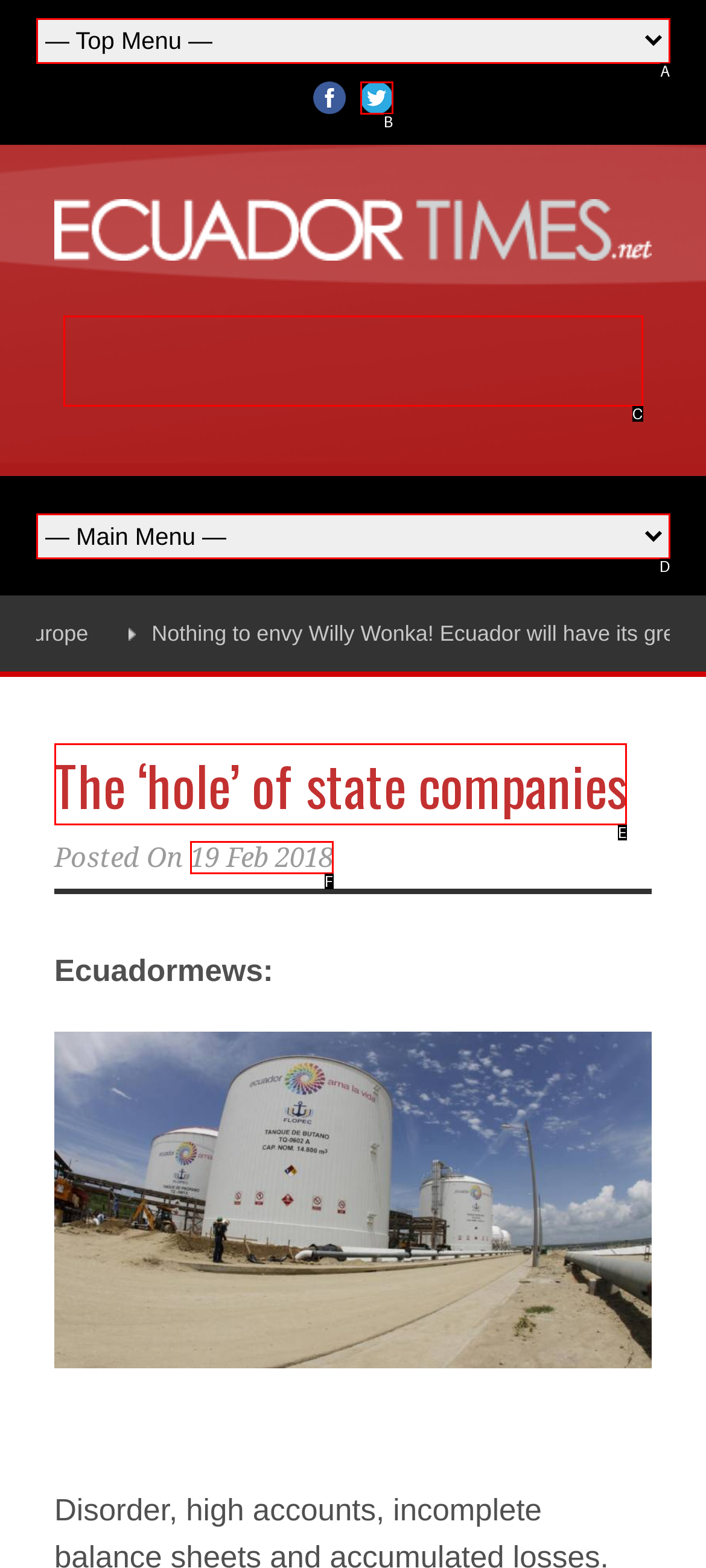Please provide the letter of the UI element that best fits the following description: aria-label="Open navigation menu"
Respond with the letter from the given choices only.

None